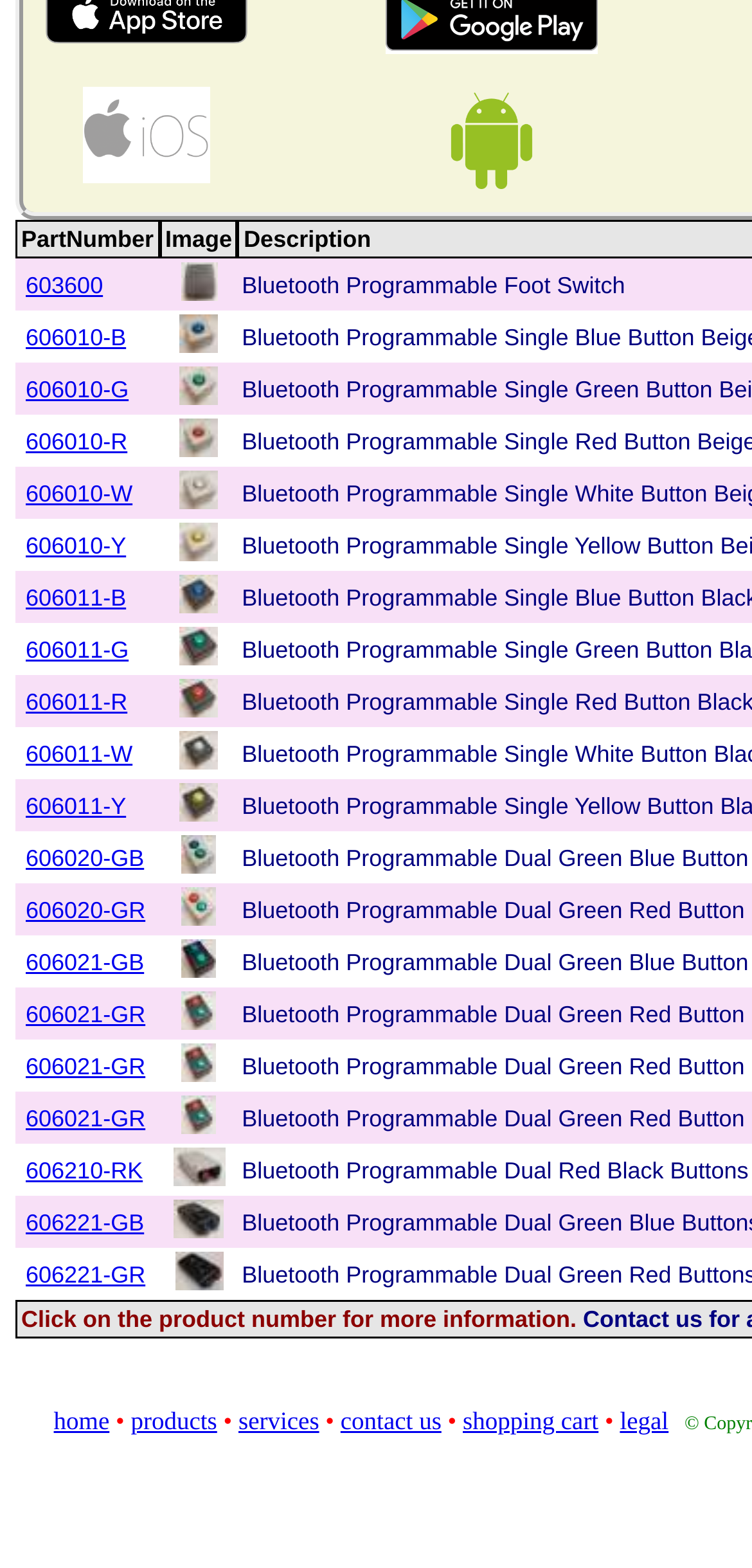Kindly respond to the following question with a single word or a brief phrase: 
How many products are listed on this page?

24